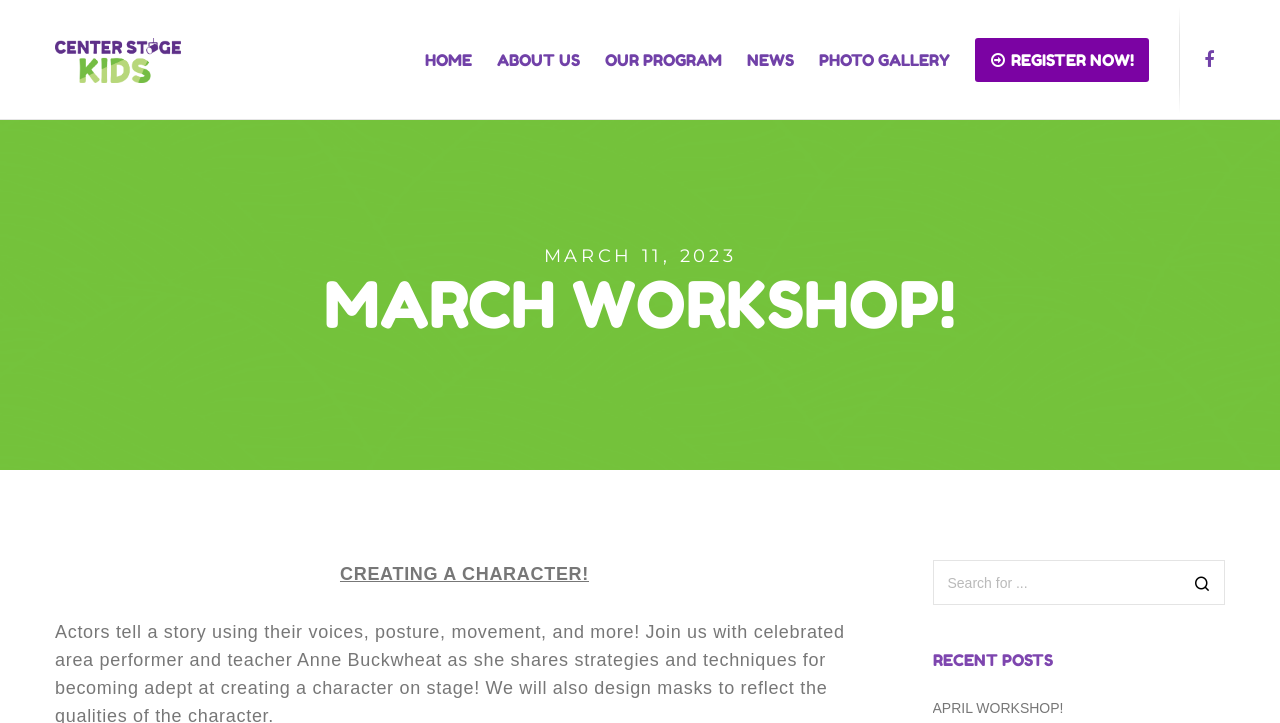Determine the bounding box coordinates of the clickable element to achieve the following action: 'search for something'. Provide the coordinates as four float values between 0 and 1, formatted as [left, top, right, bottom].

[0.729, 0.775, 0.957, 0.837]